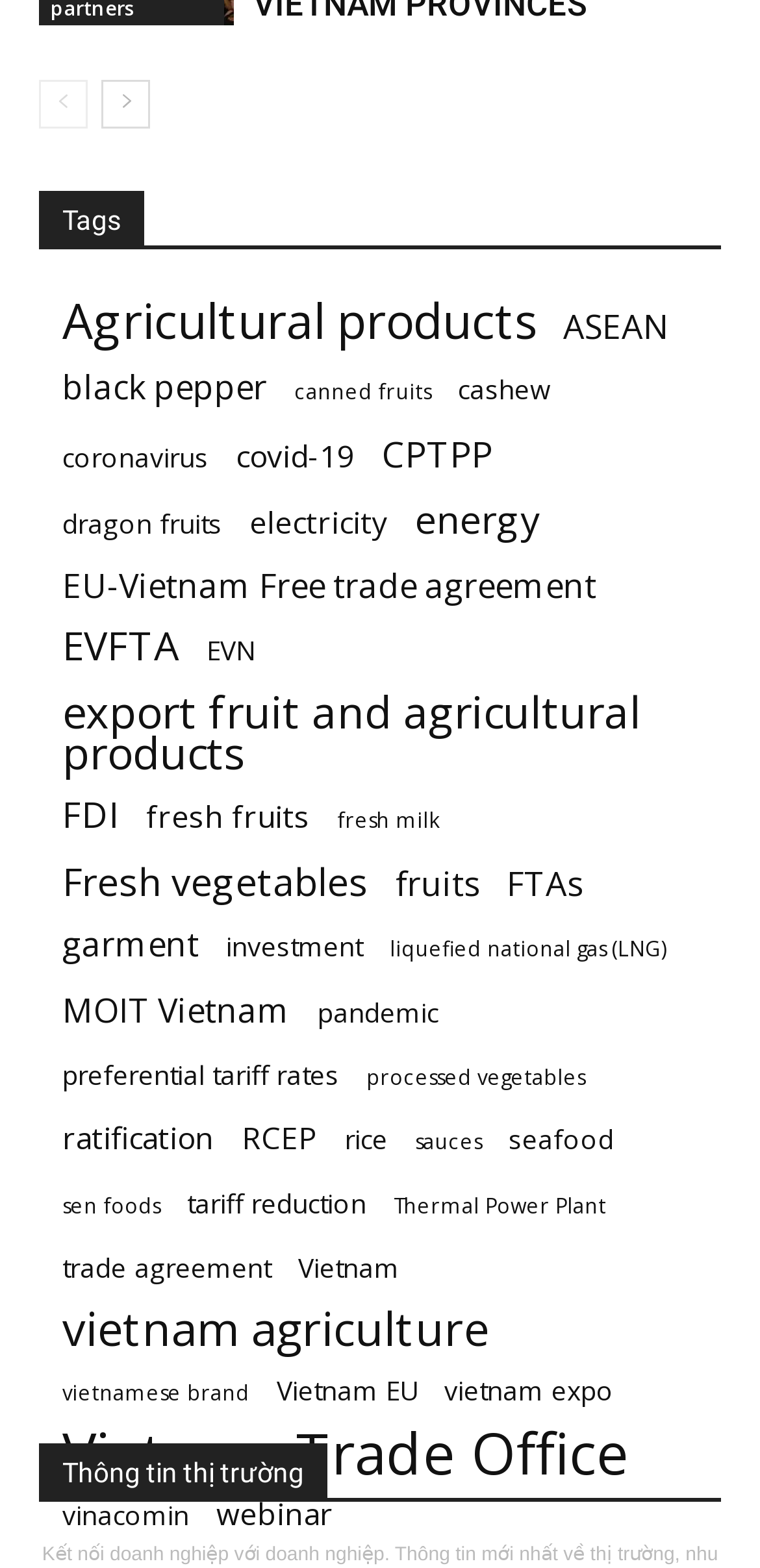Identify the bounding box coordinates of the part that should be clicked to carry out this instruction: "Explore vietnam agriculture".

[0.082, 0.834, 0.644, 0.86]